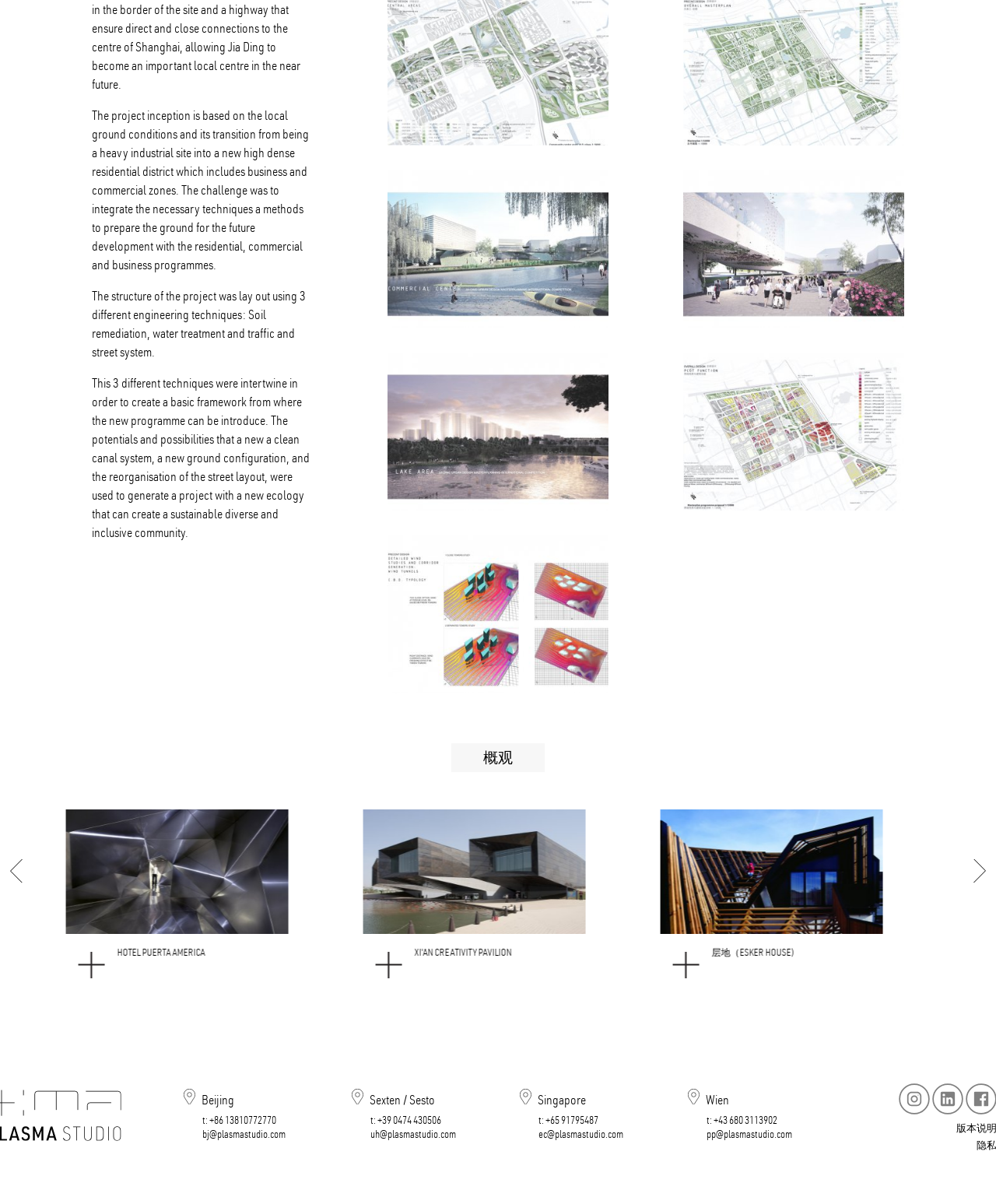Given the description: "概观", determine the bounding box coordinates of the UI element. The coordinates should be formatted as four float numbers between 0 and 1, [left, top, right, bottom].

[0.453, 0.617, 0.547, 0.641]